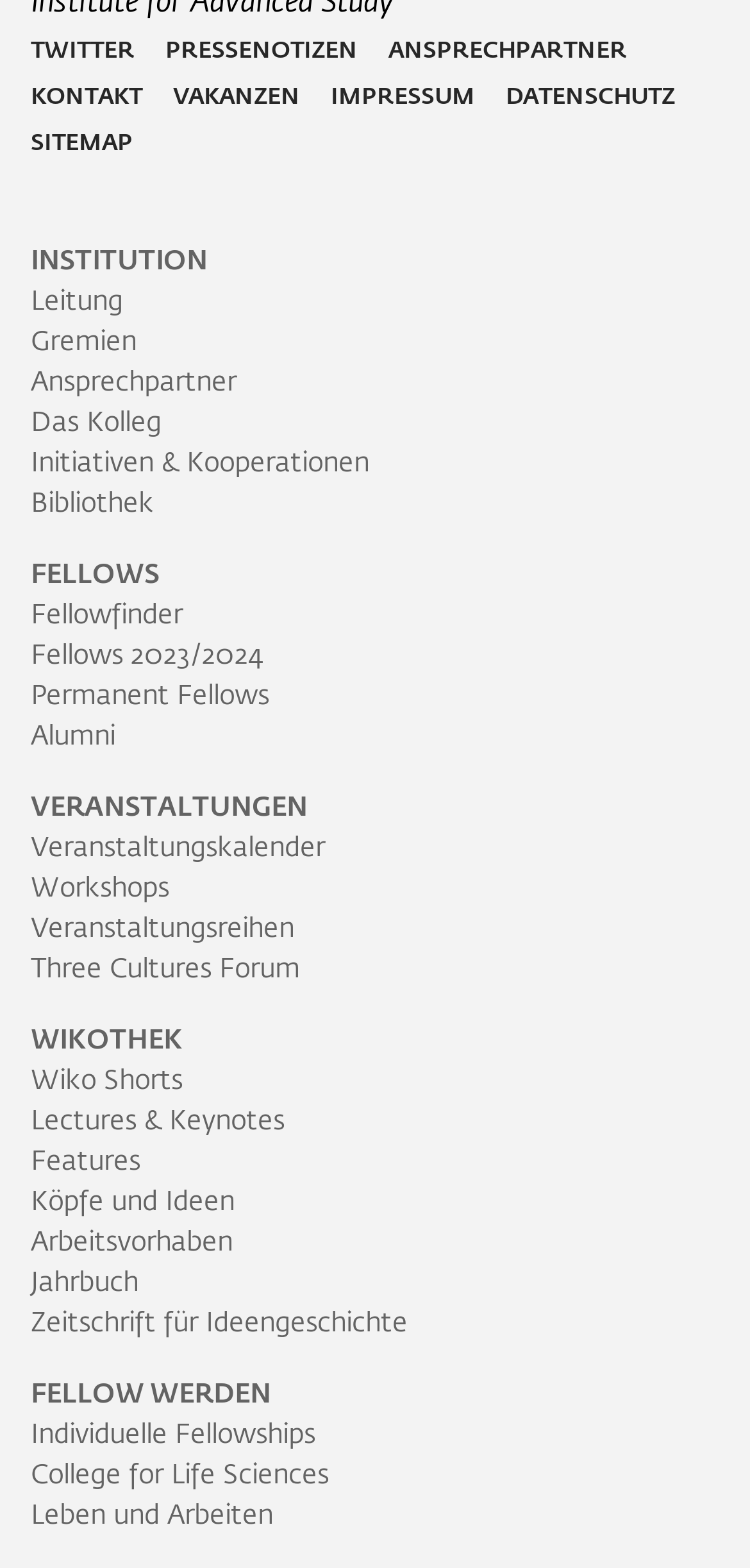Give a short answer to this question using one word or a phrase:
How many headings are on this webpage?

5